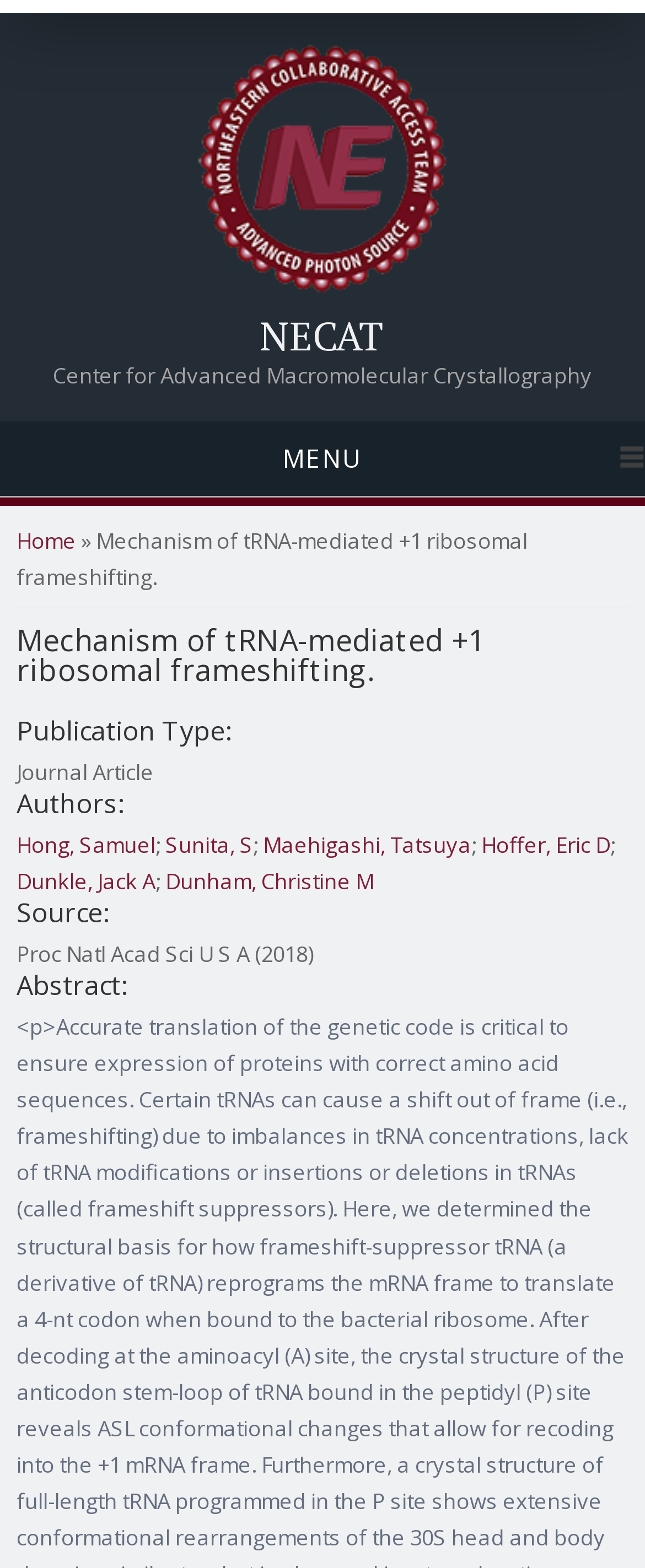Please determine the bounding box coordinates for the element that should be clicked to follow these instructions: "go to home page".

[0.308, 0.172, 0.692, 0.191]